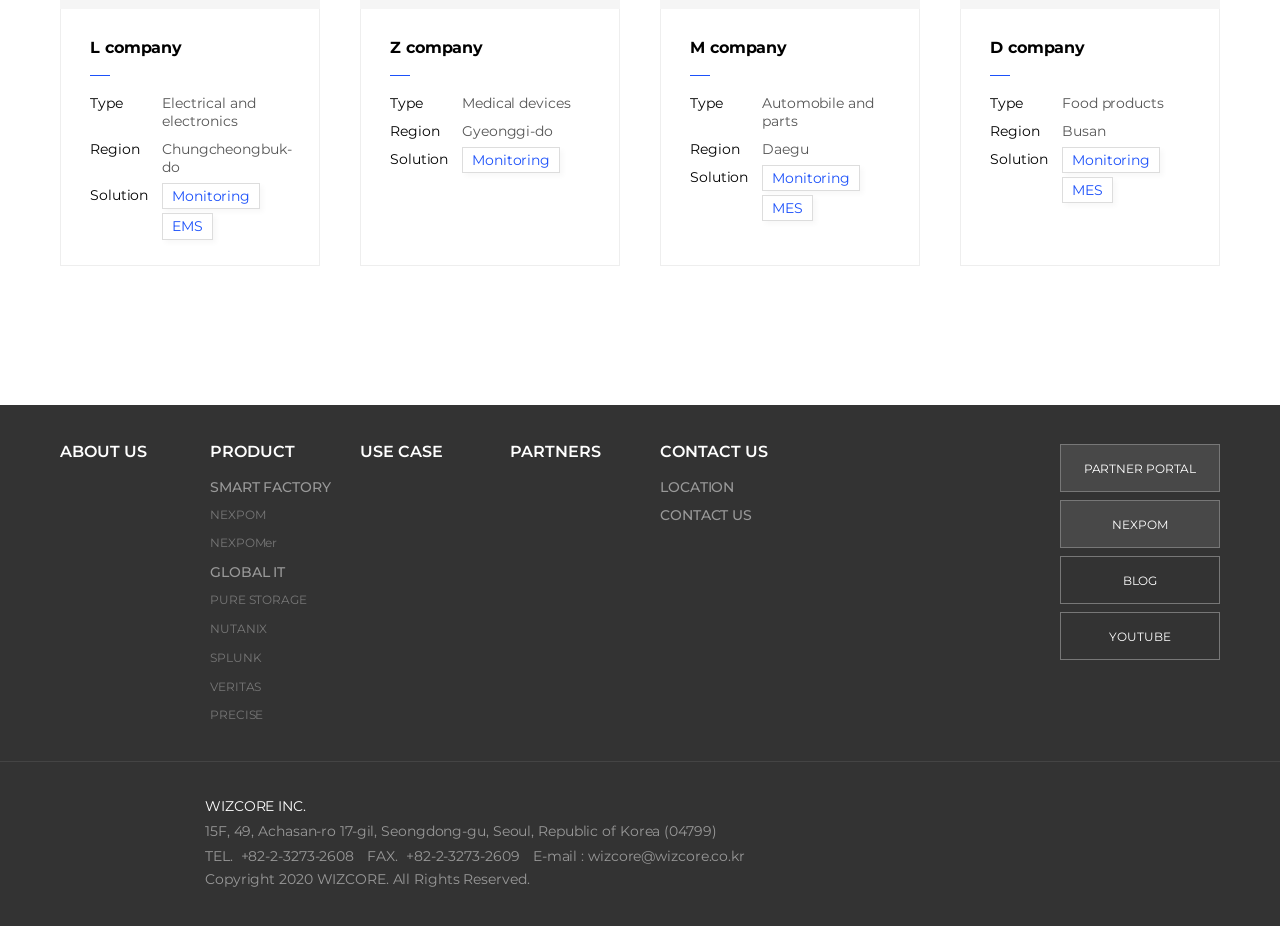Specify the bounding box coordinates of the element's area that should be clicked to execute the given instruction: "Click on PARTNER PORTAL". The coordinates should be four float numbers between 0 and 1, i.e., [left, top, right, bottom].

[0.828, 0.479, 0.953, 0.531]